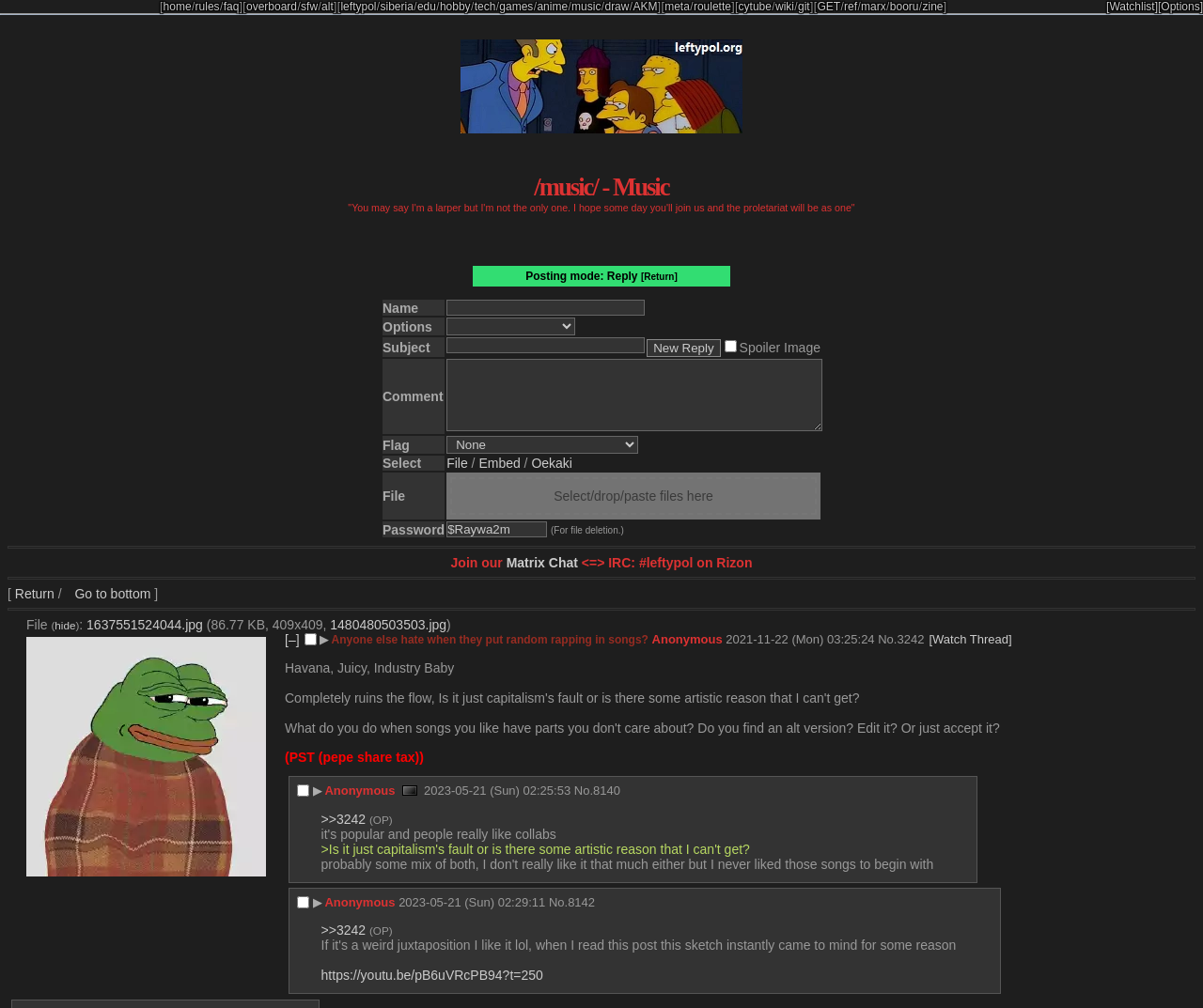Your task is to extract the text of the main heading from the webpage.

/music/ - Music